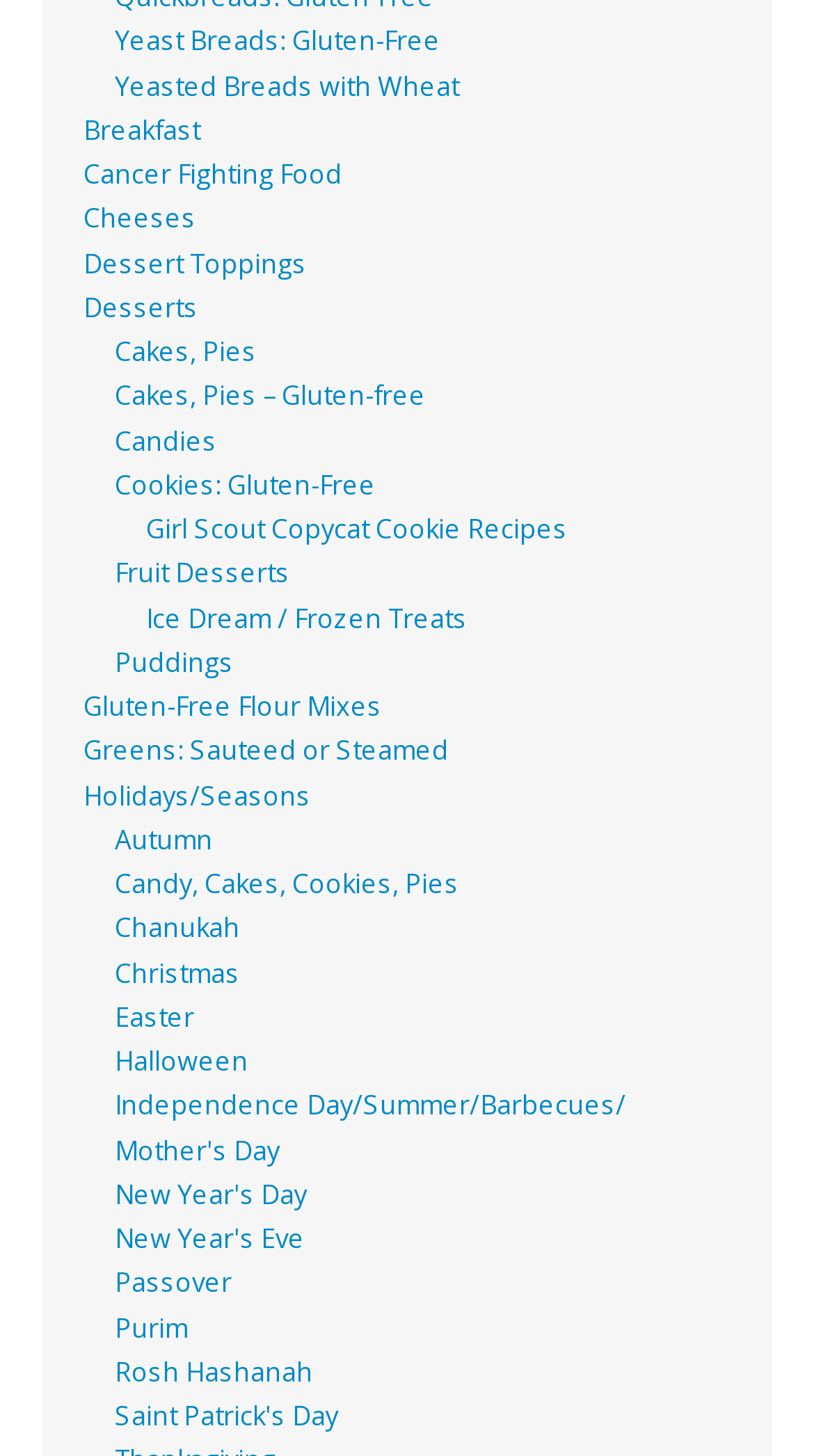Please provide a short answer using a single word or phrase for the question:
What is the purpose of this webpage?

Recipe collection